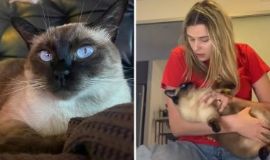Provide your answer to the question using just one word or phrase: Is the cat settled on a blanket?

Possibly